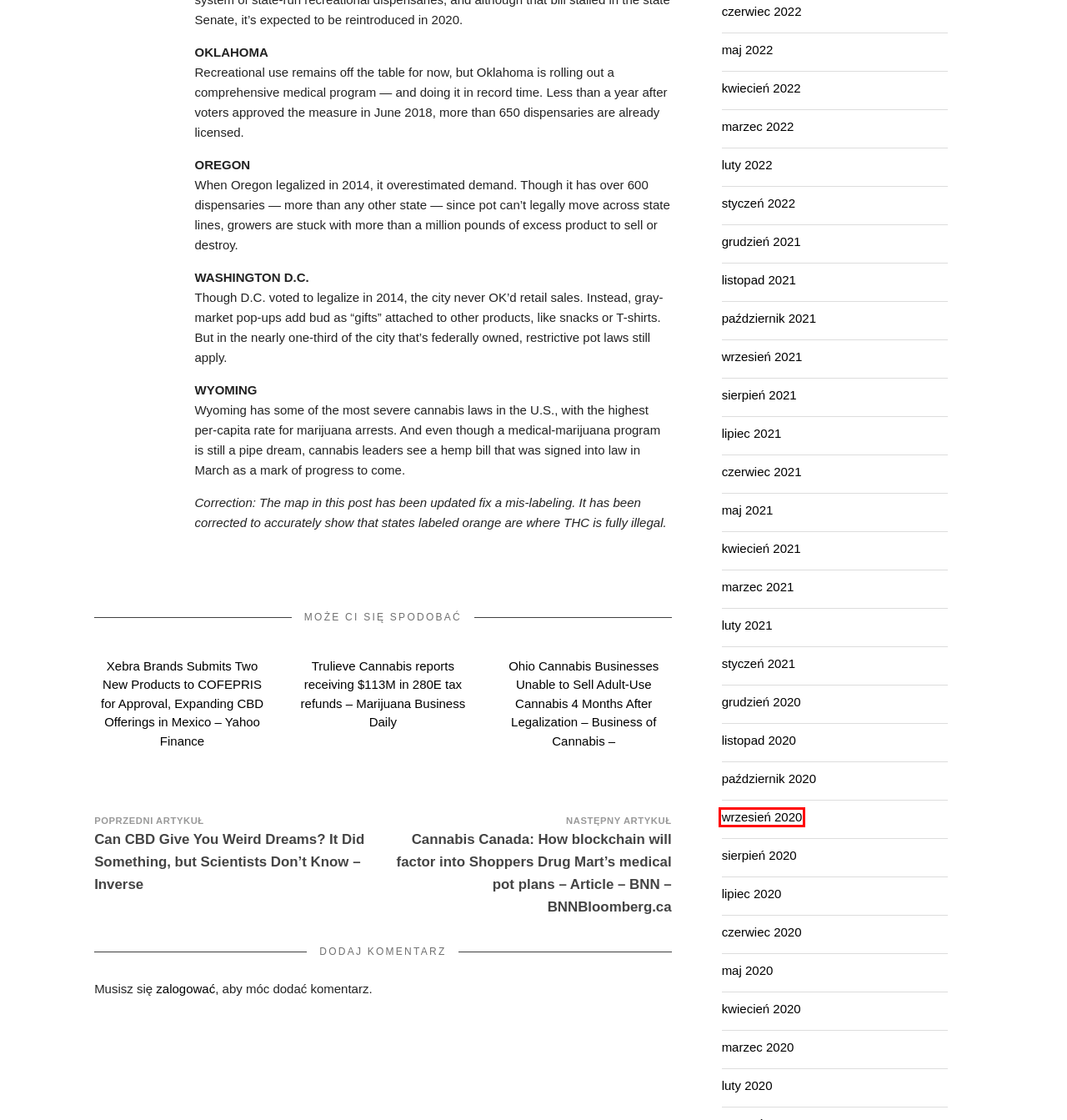You have been given a screenshot of a webpage with a red bounding box around a UI element. Select the most appropriate webpage description for the new webpage that appears after clicking the element within the red bounding box. The choices are:
A. czerwiec 2021 - vaporizers
B. styczeń 2022 - vaporizers
C. wrzesień 2020 - vaporizers
D. październik 2021 - vaporizers
E. sierpień 2020 - vaporizers
F. styczeń 2021 - vaporizers
G. kwiecień 2022 - vaporizers
H. luty 2020 - vaporizers

C